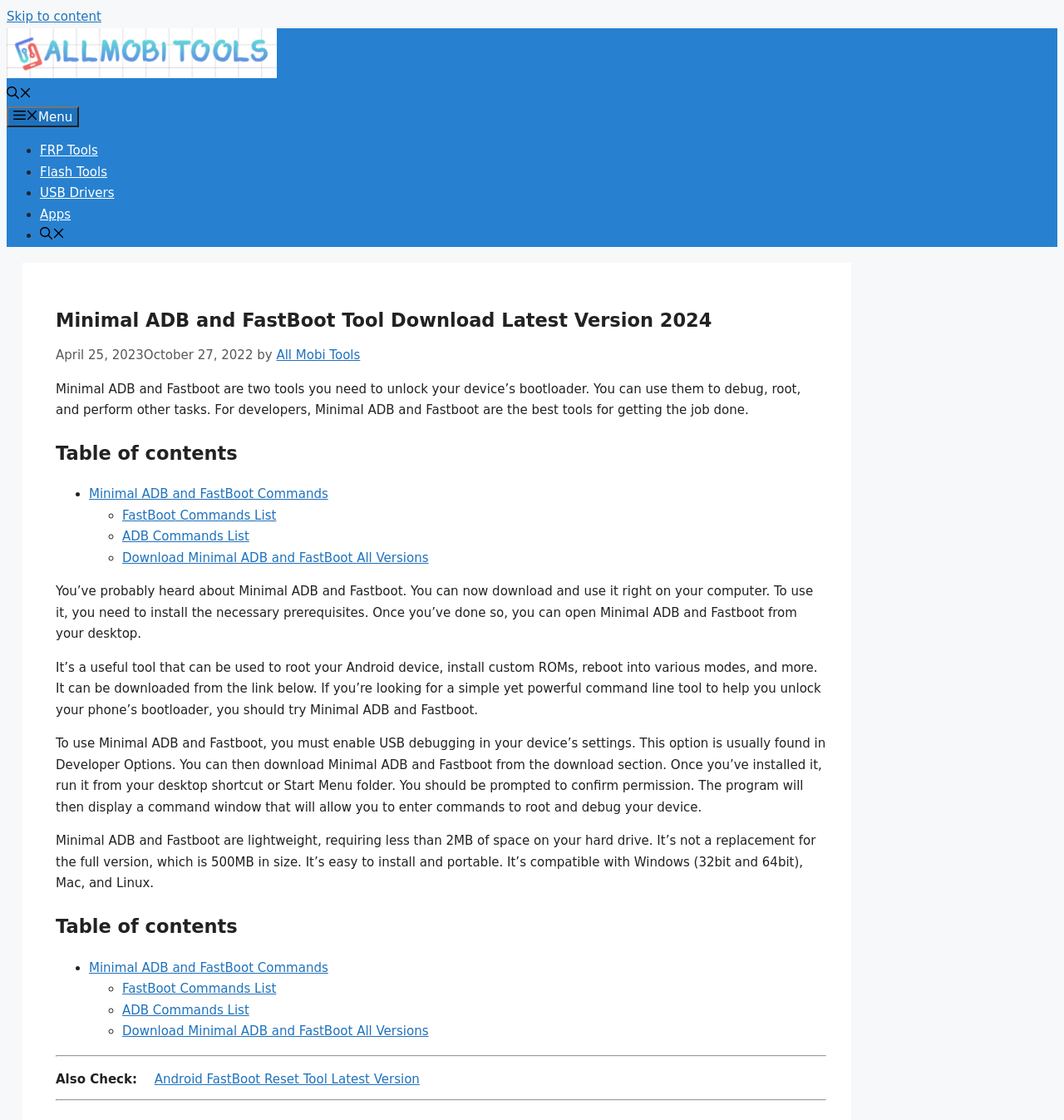Determine the bounding box for the UI element described here: "Minimal ADB and FastBoot Commands".

[0.084, 0.857, 0.308, 0.87]